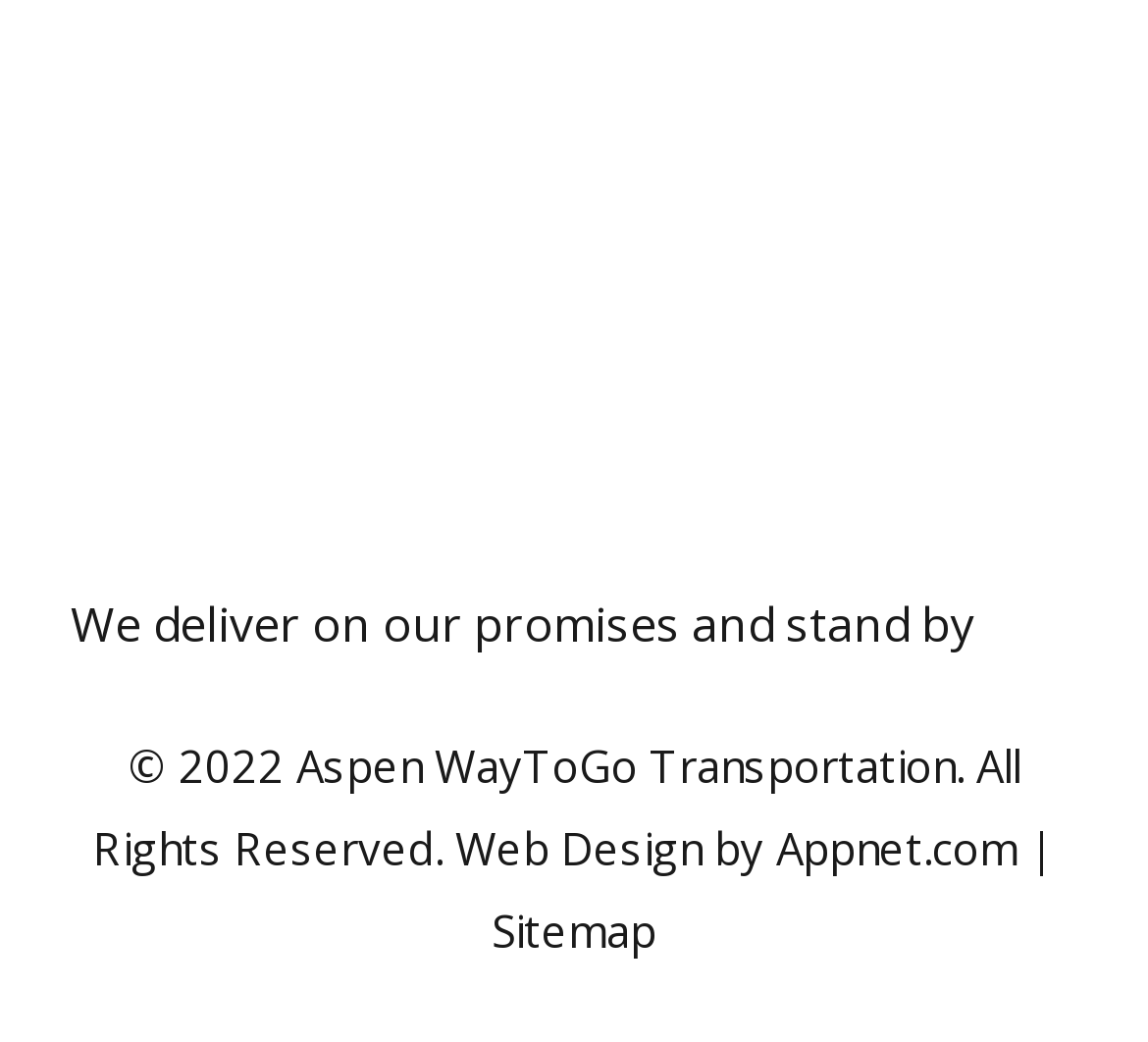Identify the bounding box for the UI element that is described as follows: "Sitemap".

[0.428, 0.865, 0.572, 0.921]